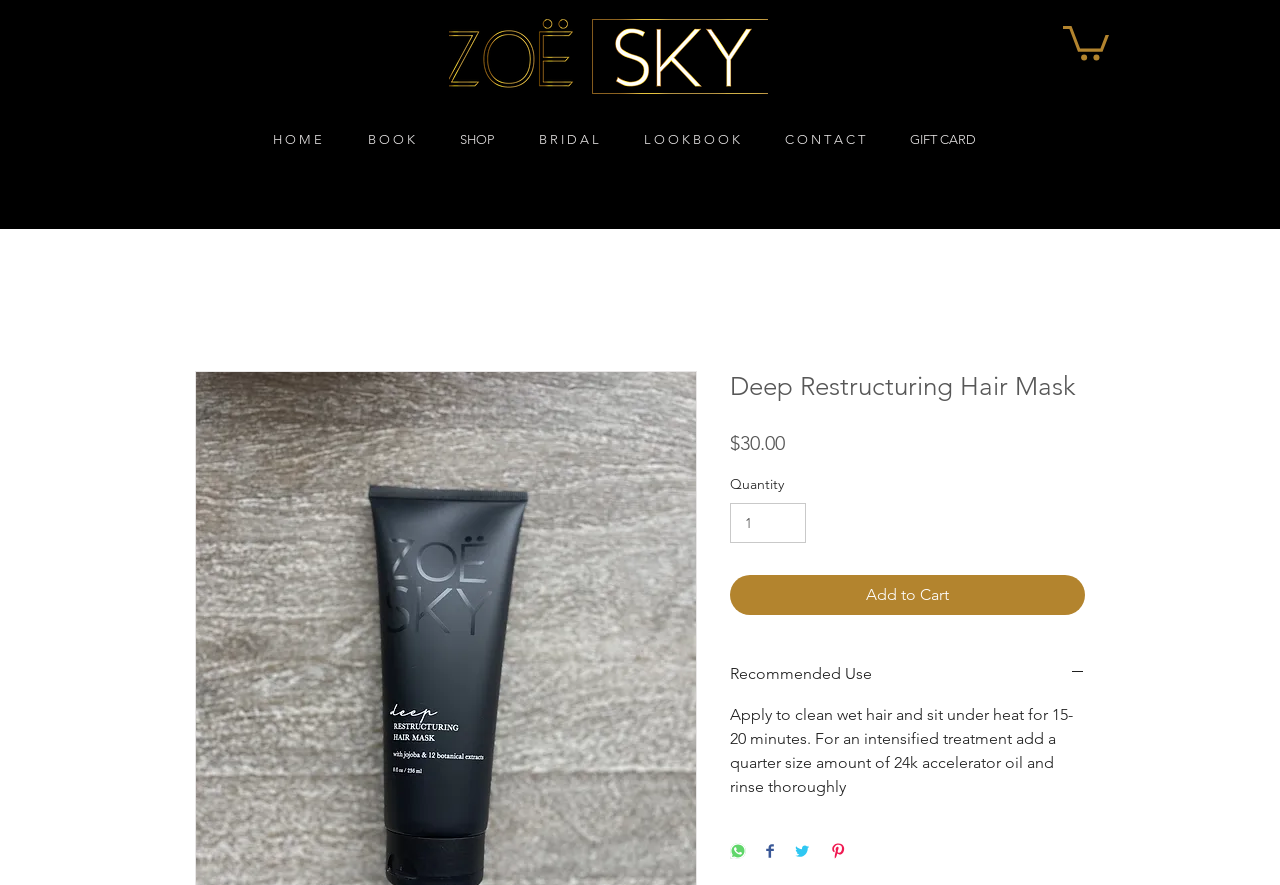What is the price of the Deep Restructuring Hair Mask?
Refer to the screenshot and respond with a concise word or phrase.

$30.00